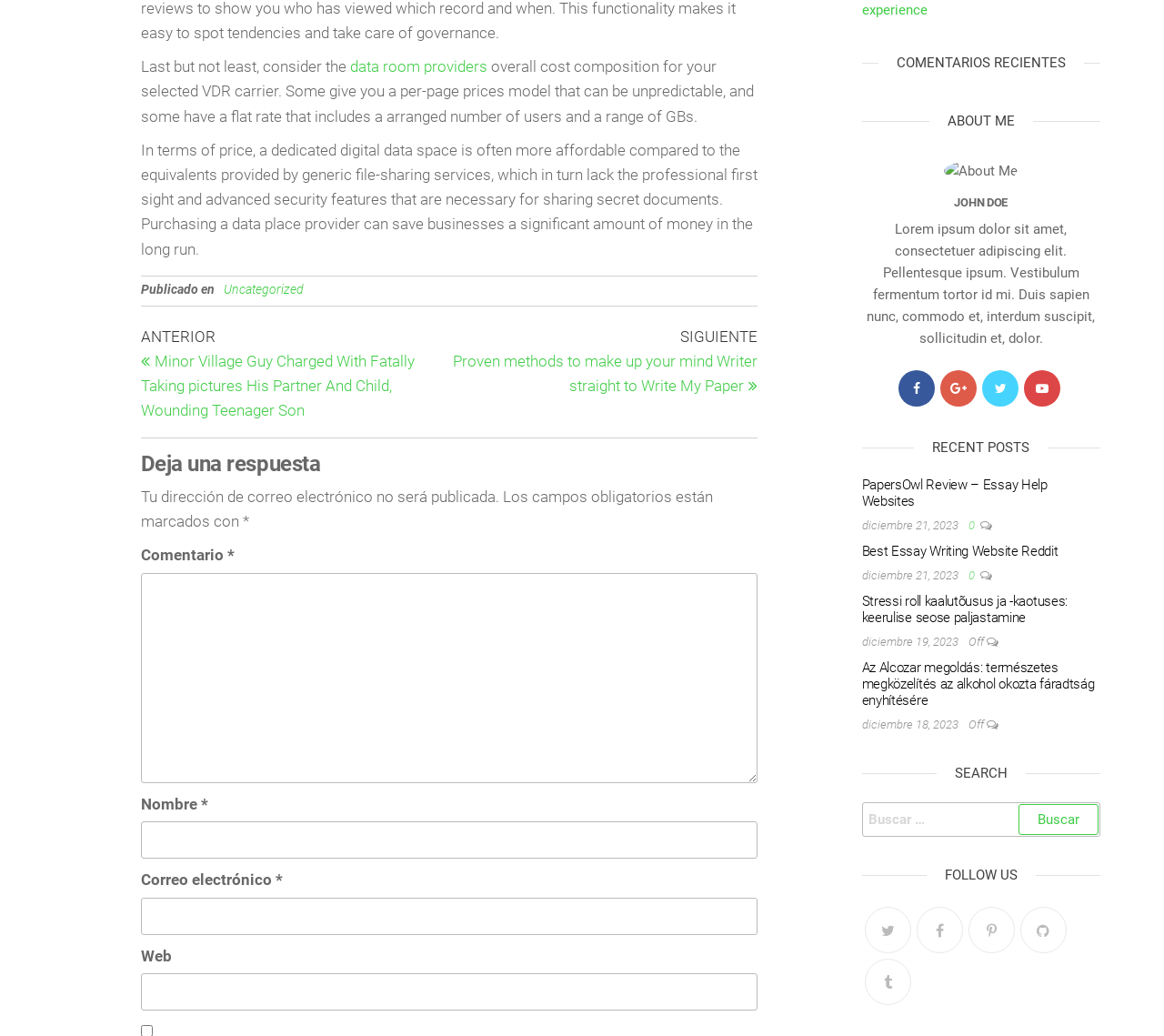Provide the bounding box coordinates of the HTML element this sentence describes: "parent_node: Nombre * name="author"". The bounding box coordinates consist of four float numbers between 0 and 1, i.e., [left, top, right, bottom].

[0.121, 0.793, 0.651, 0.829]